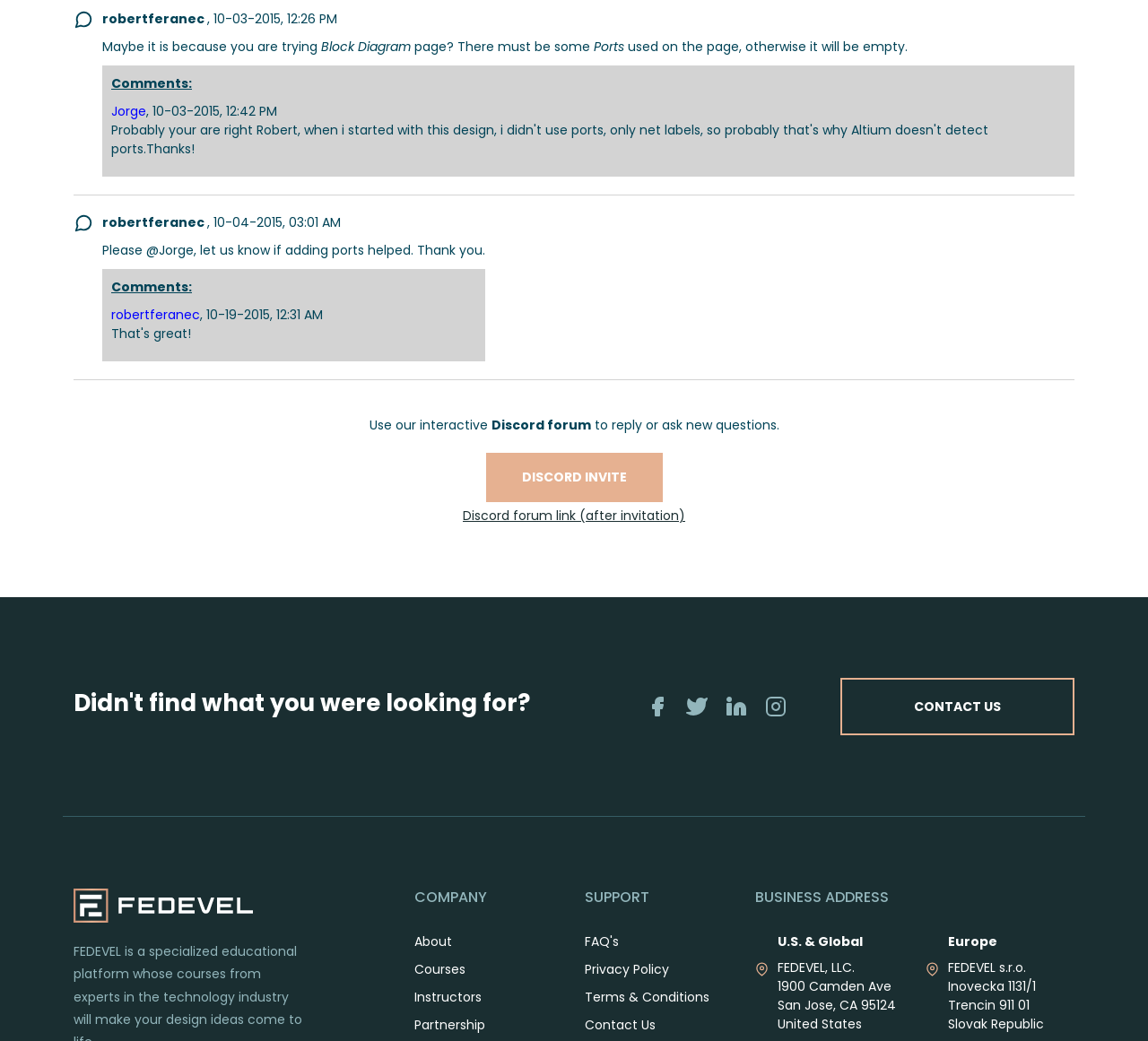Specify the bounding box coordinates of the element's region that should be clicked to achieve the following instruction: "Click the 'read more...' link about 'Tax Season 2023: What you Need to Know (and Looking Ahead to 2024)'". The bounding box coordinates consist of four float numbers between 0 and 1, in the format [left, top, right, bottom].

None